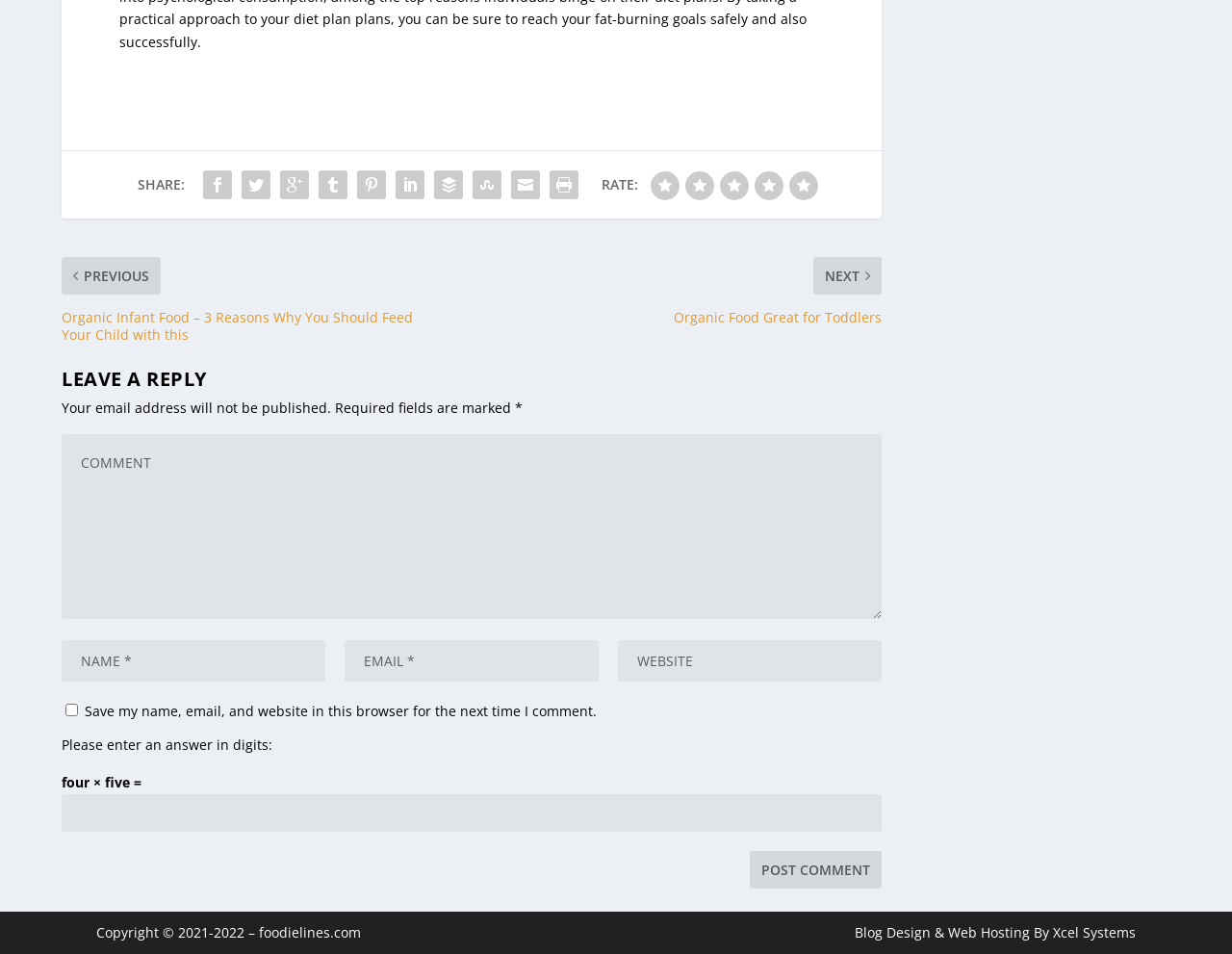What is the purpose of the math problem?
Please elaborate on the answer to the question with detailed information.

The math problem 'four × five =' is likely a CAPTCHA to prevent spam comments. Users must enter the correct answer to prove they are human.